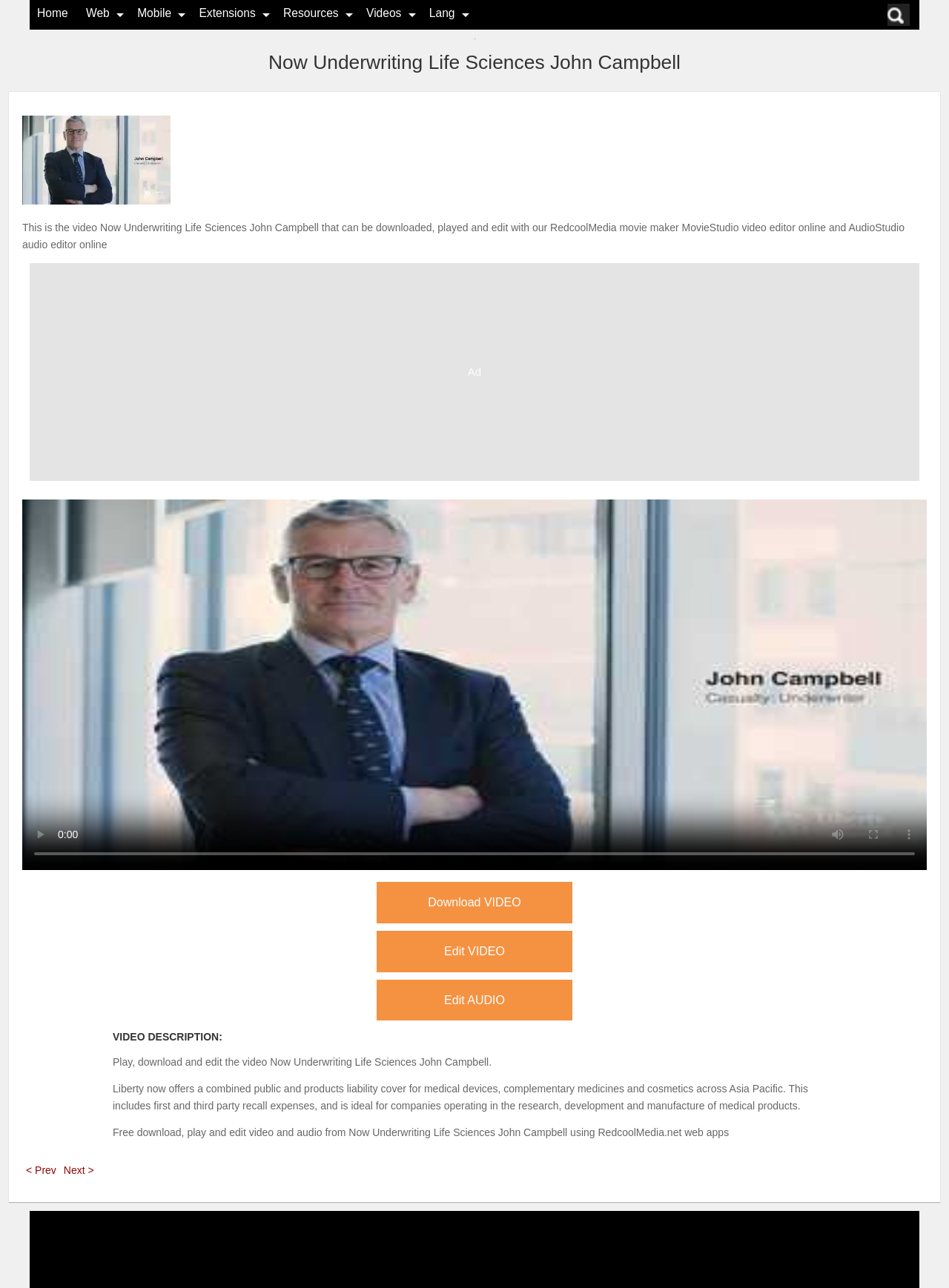Extract the bounding box coordinates for the UI element described by the text: "Edit AUDIO". The coordinates should be in the form of [left, top, right, bottom] with values between 0 and 1.

[0.397, 0.76, 0.603, 0.792]